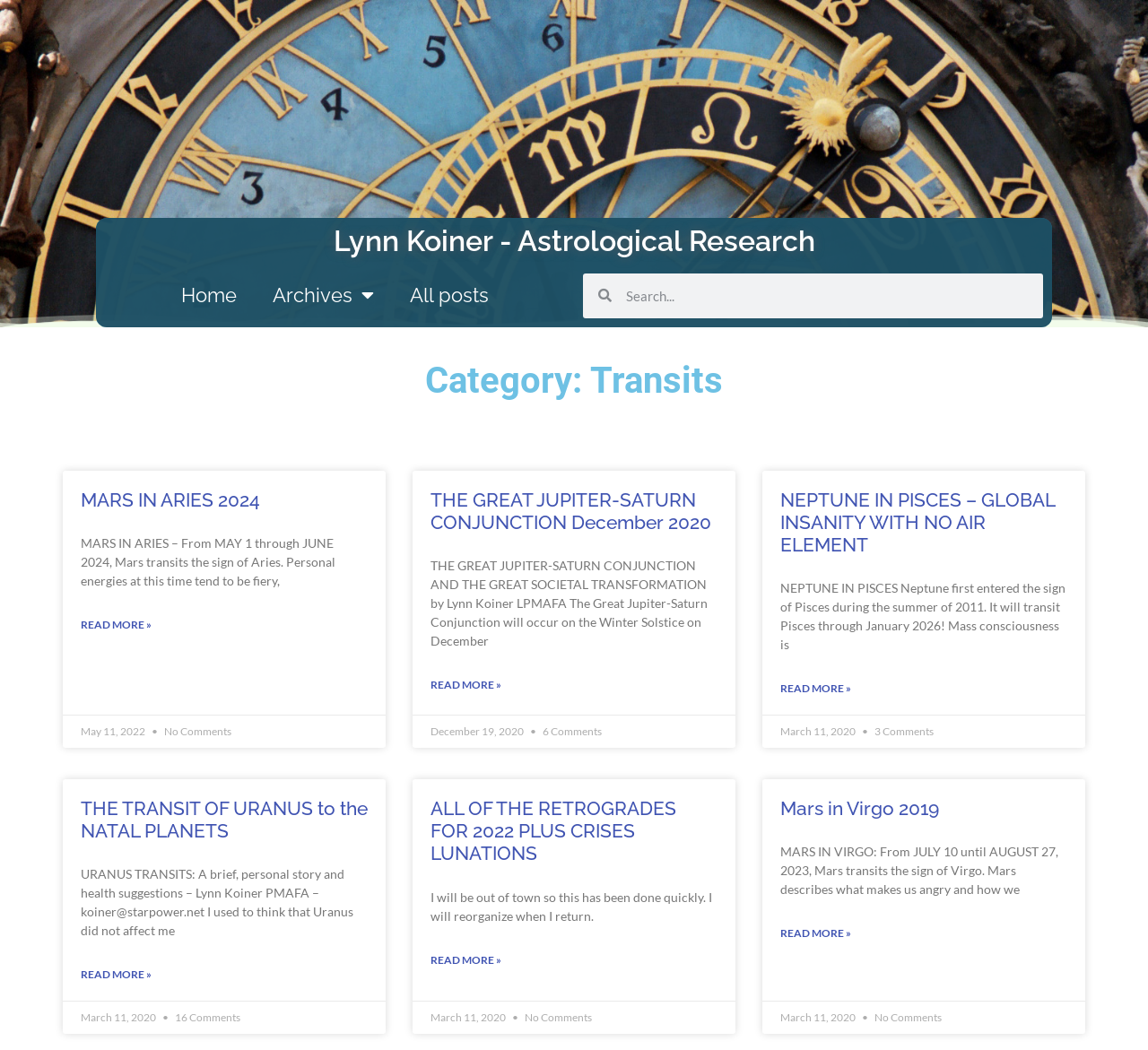Pinpoint the bounding box coordinates of the element to be clicked to execute the instruction: "Go to home page".

[0.142, 0.26, 0.222, 0.301]